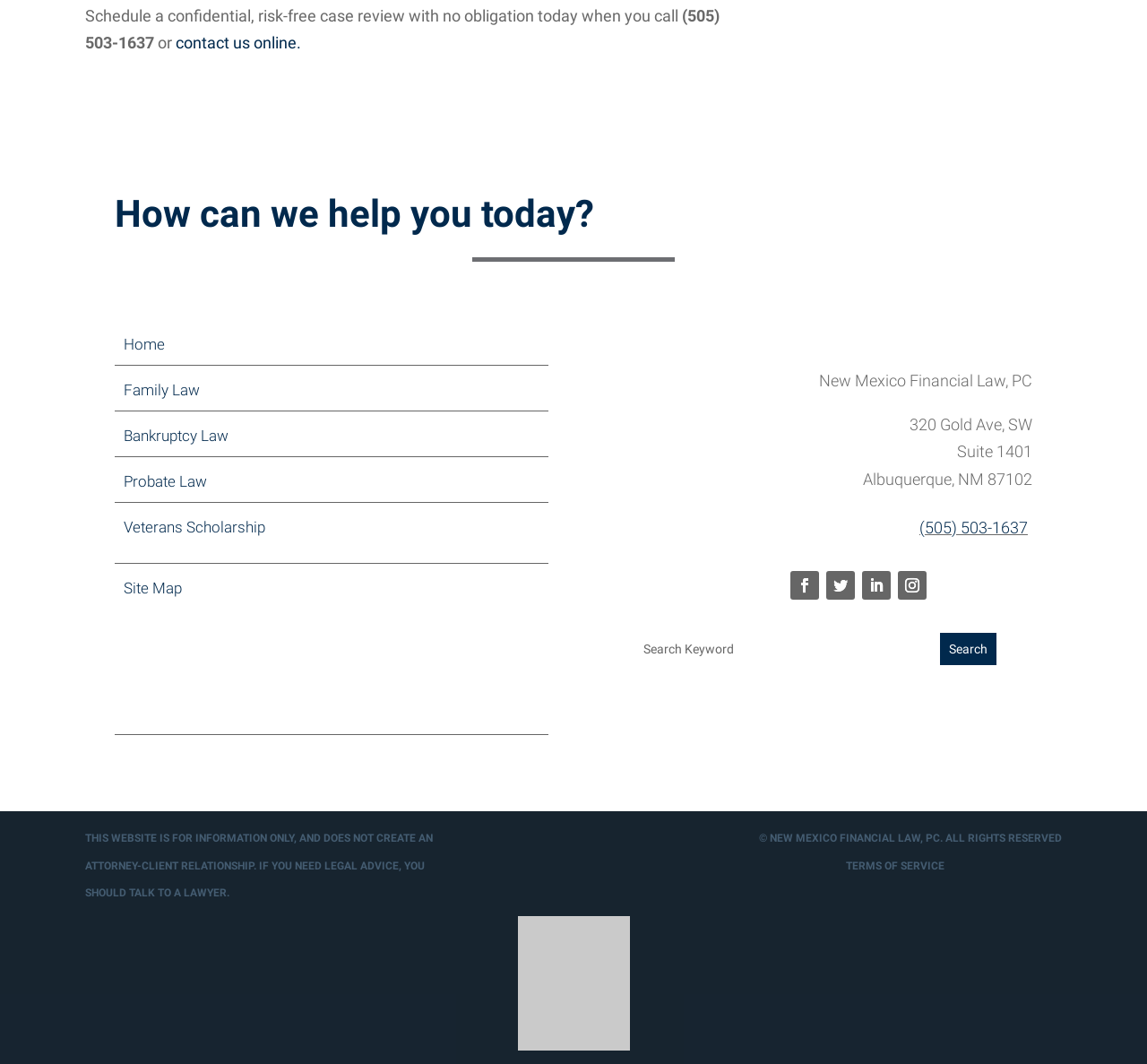Give a one-word or one-phrase response to the question:
What is the disclaimer about the website?

It does not create an attorney-client relationship